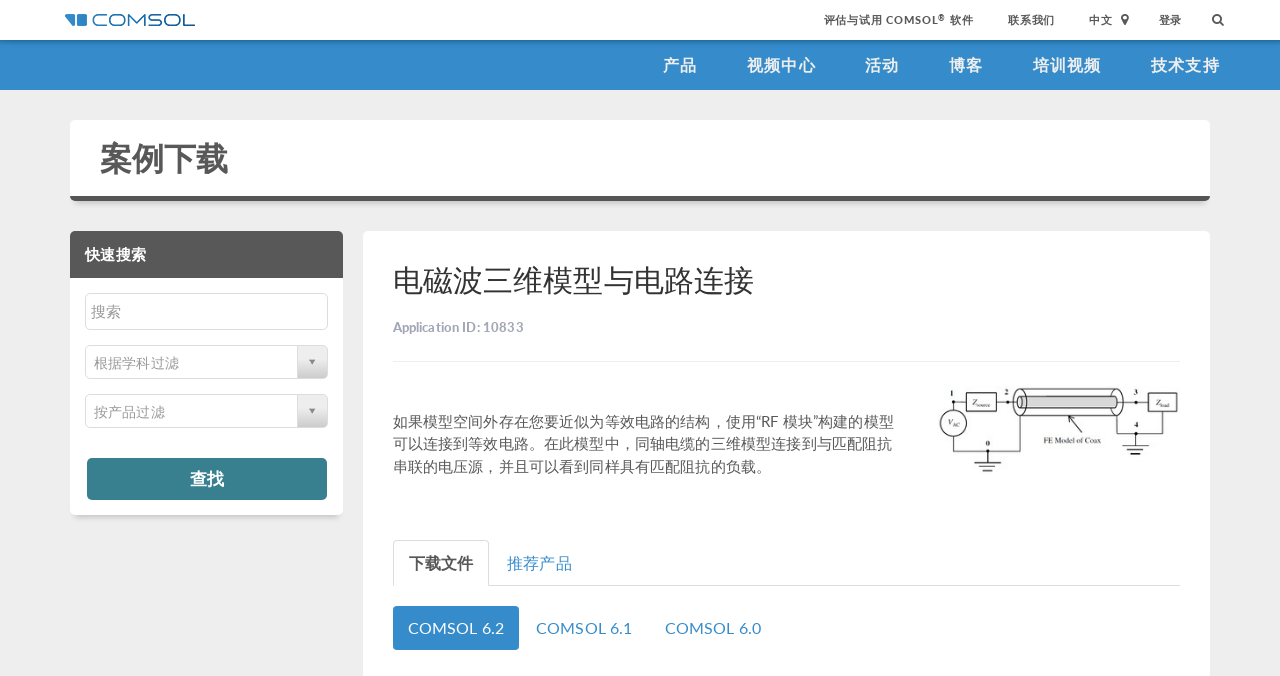From the webpage screenshot, predict the bounding box coordinates (top-left x, top-left y, bottom-right x, bottom-right y) for the UI element described here: 视频中心

[0.568, 0.059, 0.653, 0.133]